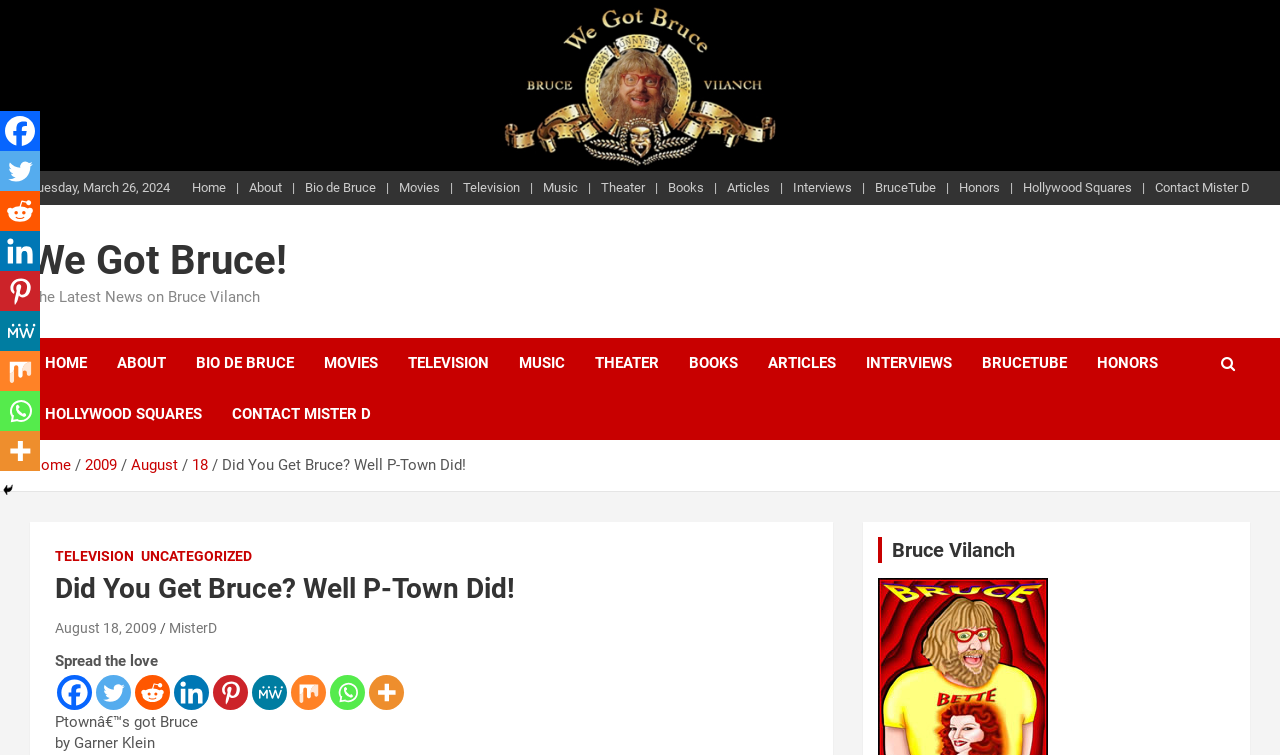Identify the bounding box coordinates for the element you need to click to achieve the following task: "Share on Facebook". Provide the bounding box coordinates as four float numbers between 0 and 1, in the form [left, top, right, bottom].

[0.045, 0.895, 0.072, 0.941]